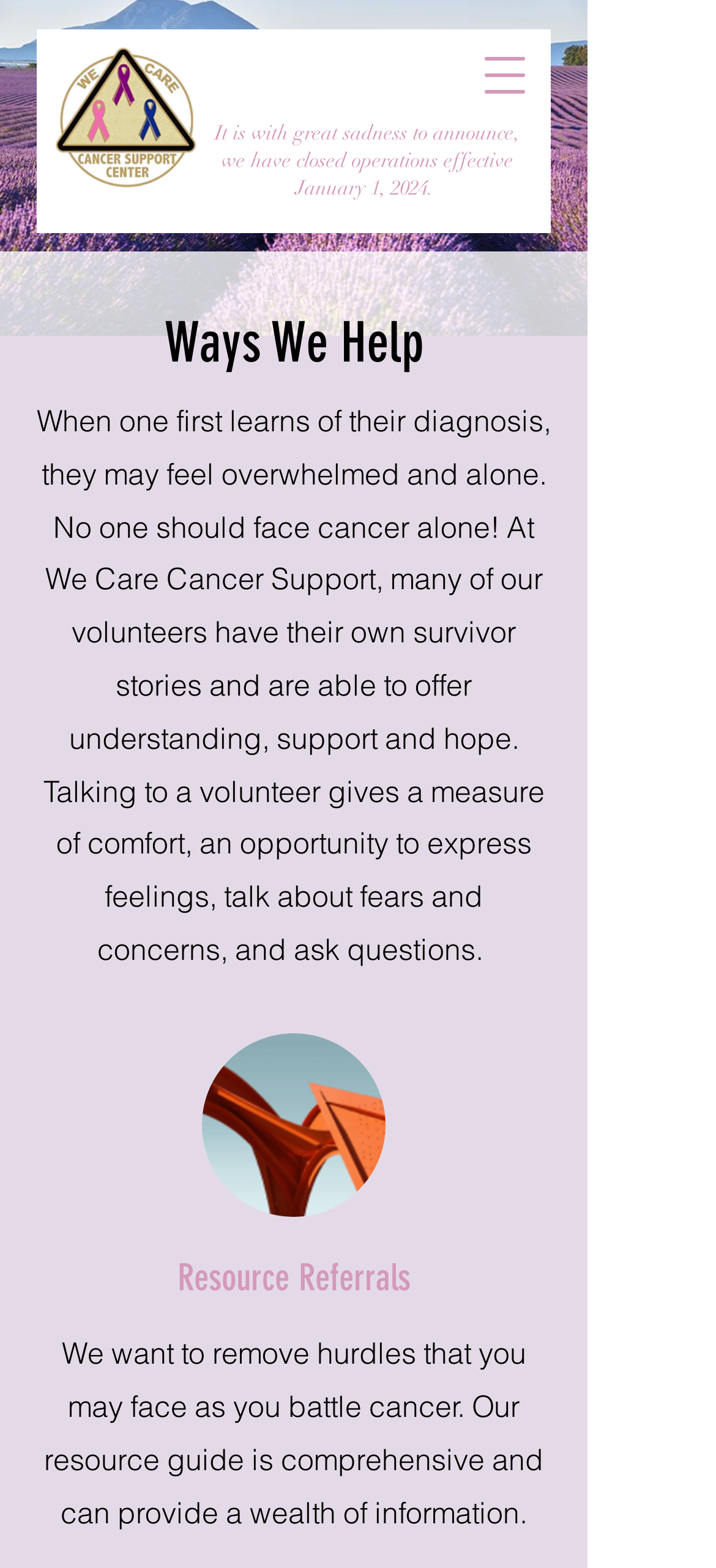What is the feeling that cancer patients may experience when first diagnosed?
Refer to the image and answer the question using a single word or phrase.

Overwhelmed and alone